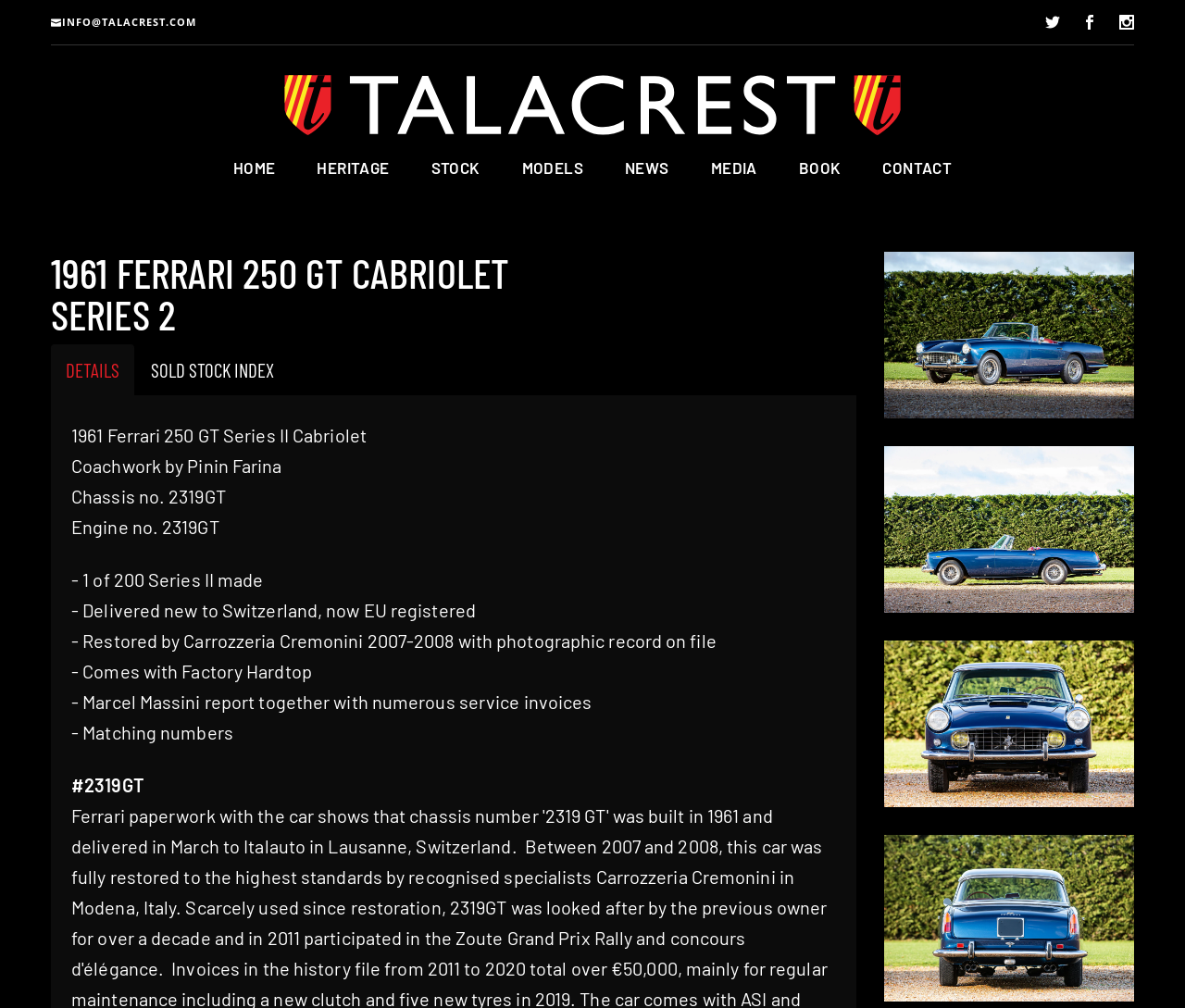Where was the car delivered new?
Carefully examine the image and provide a detailed answer to the question.

According to the webpage, the car was 'delivered new to Switzerland, now EU registered'. This indicates that the car was originally delivered to Switzerland.